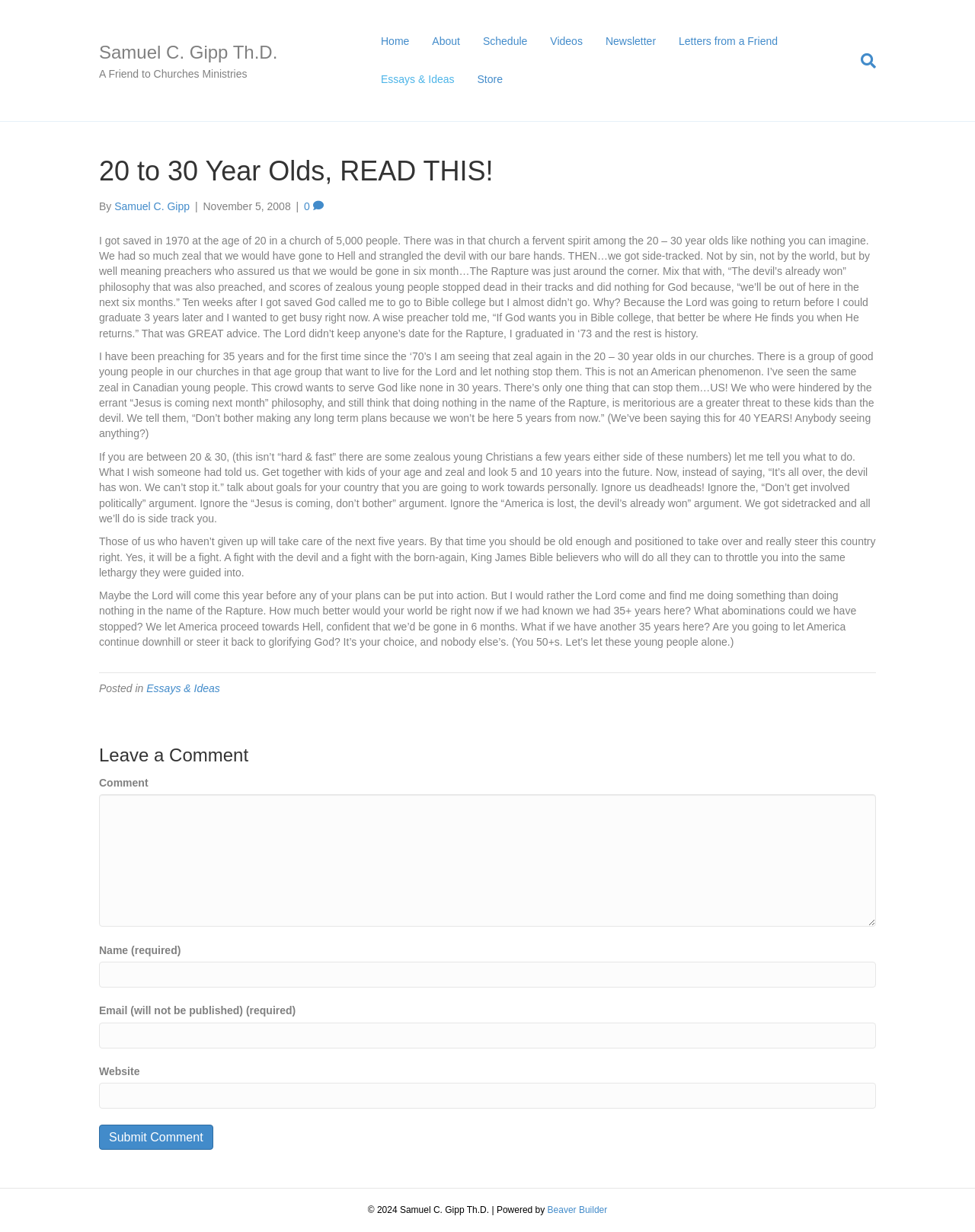Find the bounding box coordinates of the UI element according to this description: "Schedule".

[0.484, 0.019, 0.553, 0.049]